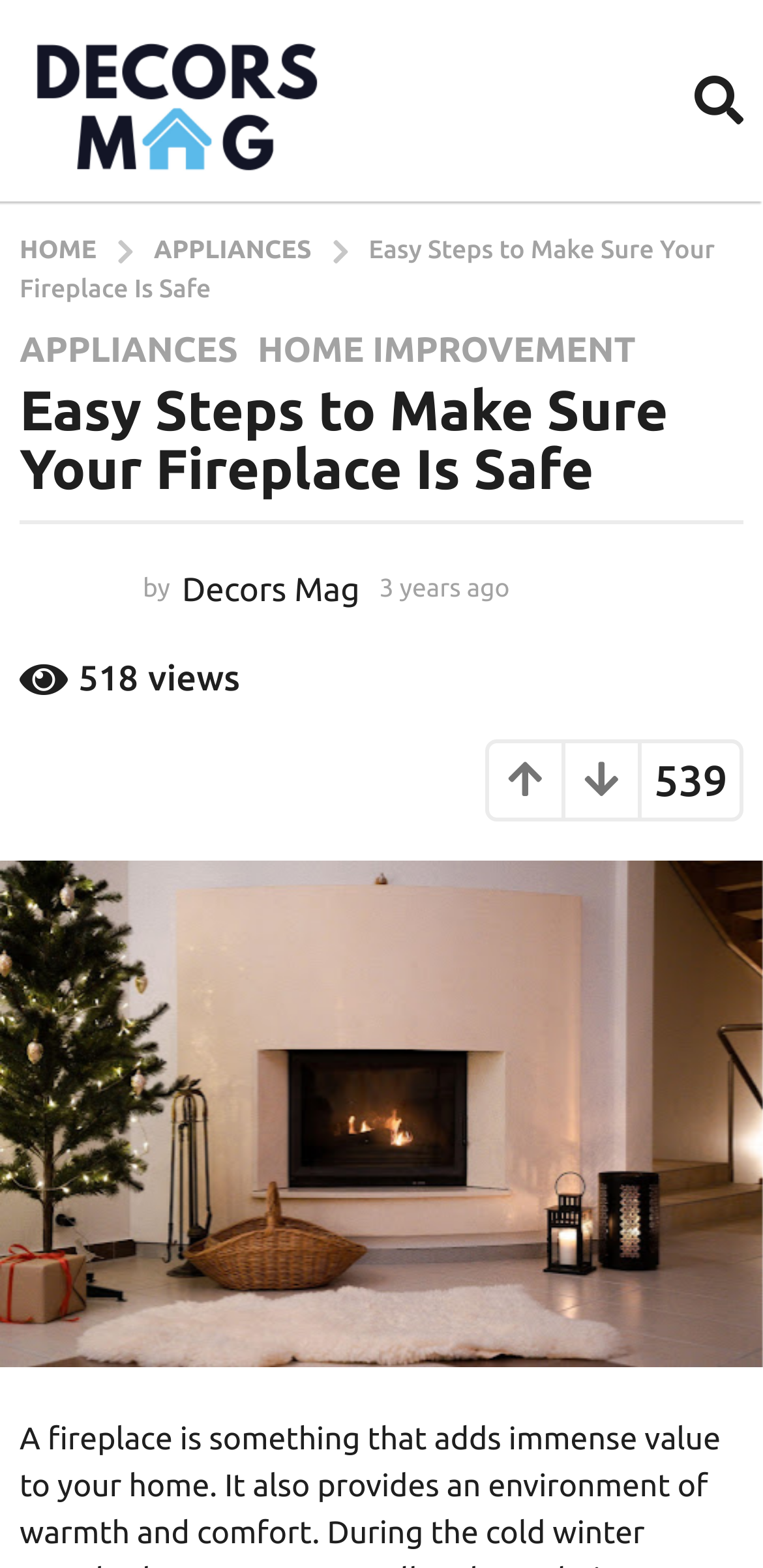What is the category of the article?
Please answer the question with a single word or phrase, referencing the image.

APPLIANCES